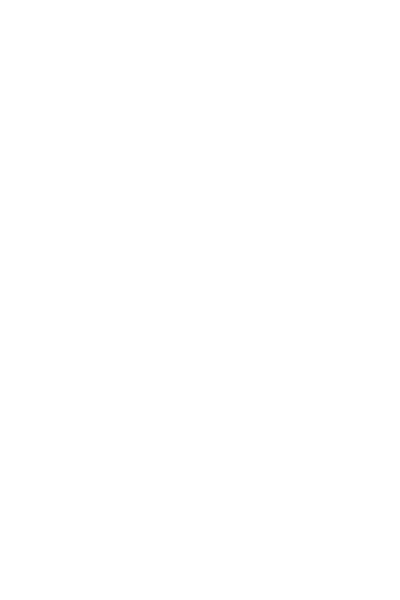Break down the image and describe every detail you can observe.

The image features a logo prominently used on the webpage associated with dimedis, a company likely focused on healthcare technology or digital solutions. The logo appears to be stylized, possibly incorporating abstract shapes or icons that signify innovation and professionalism. This logo is likely part of a broader branding effort aimed at establishing a strong identity within the digital health sector. Additionally, the webpage may include elements related to user consent and cookie policies, indicating a focus on user privacy and compliance with digital regulations. The context suggests a platform that prioritizes user experience while providing technological solutions.